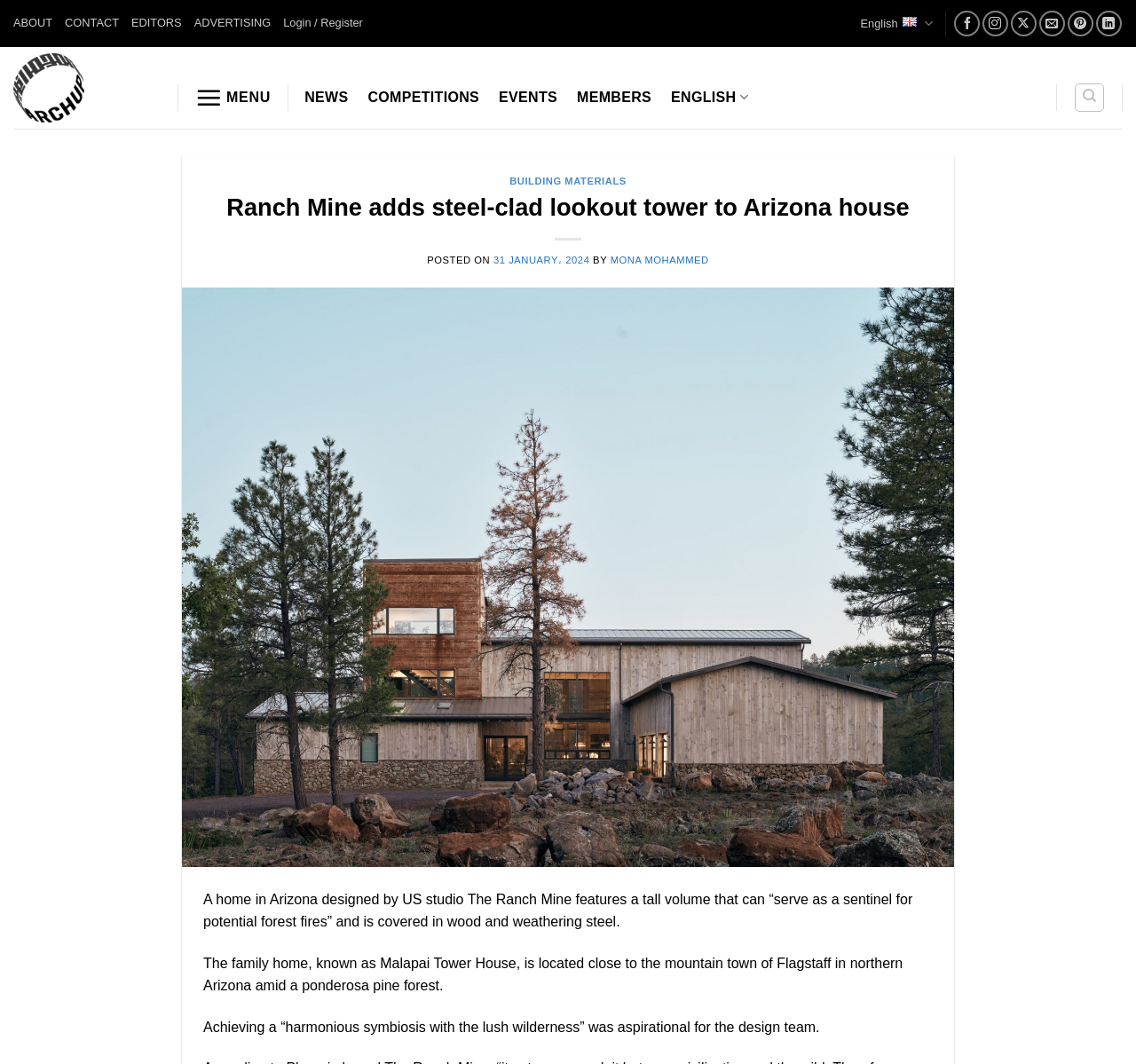Locate the bounding box coordinates of the clickable area needed to fulfill the instruction: "View NEWS".

[0.268, 0.077, 0.307, 0.107]